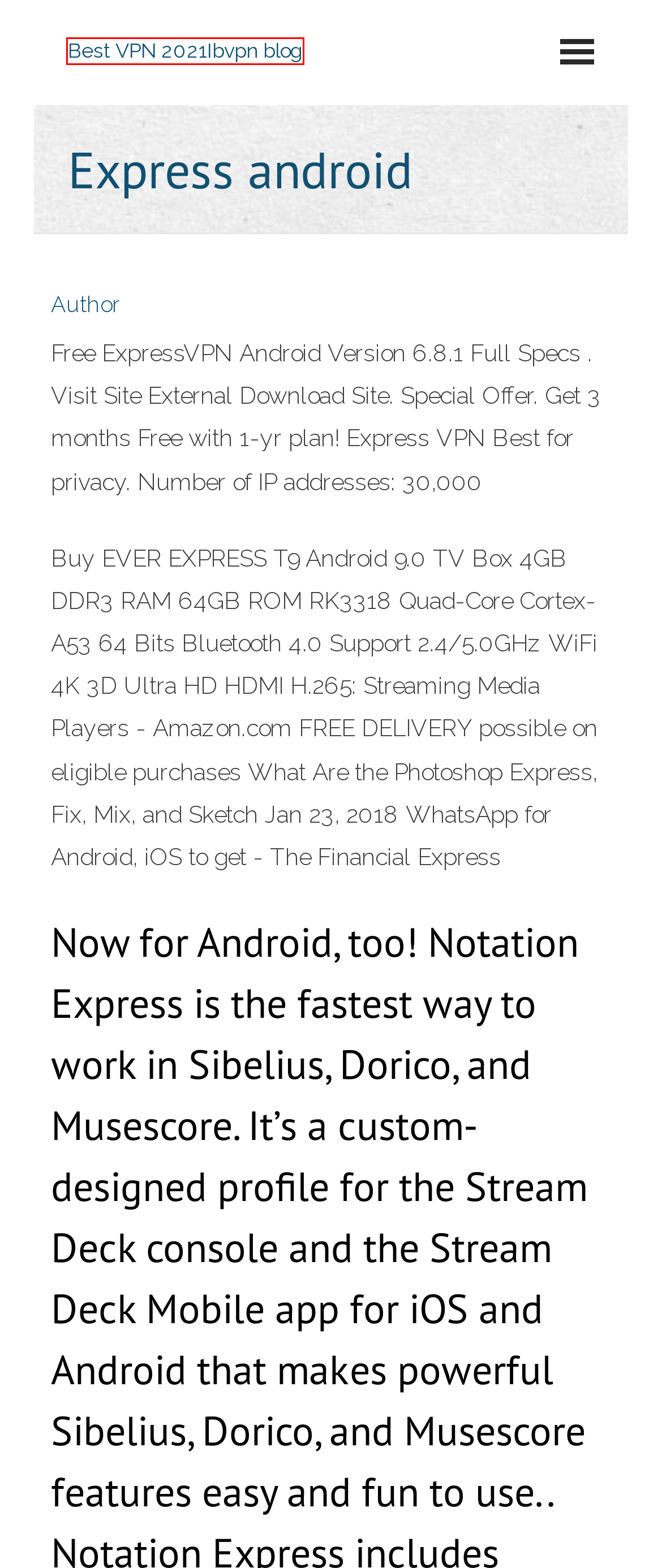Review the screenshot of a webpage that includes a red bounding box. Choose the most suitable webpage description that matches the new webpage after clicking the element within the red bounding box. Here are the candidates:
A. American blackjack vs european blackjack
B. Download nada sms texas holdem poker
C. Vpn jack free trial cocov
D. vpnbestpzra.web.app - Guest Posts - 2
E. How to completely clear history on iphone klcln
F. Portwood19939 . vpnbestpzra.web.app
G. Esto es agua pdf gratis
H. ok google questions - vpnbestpzra.web.app

H